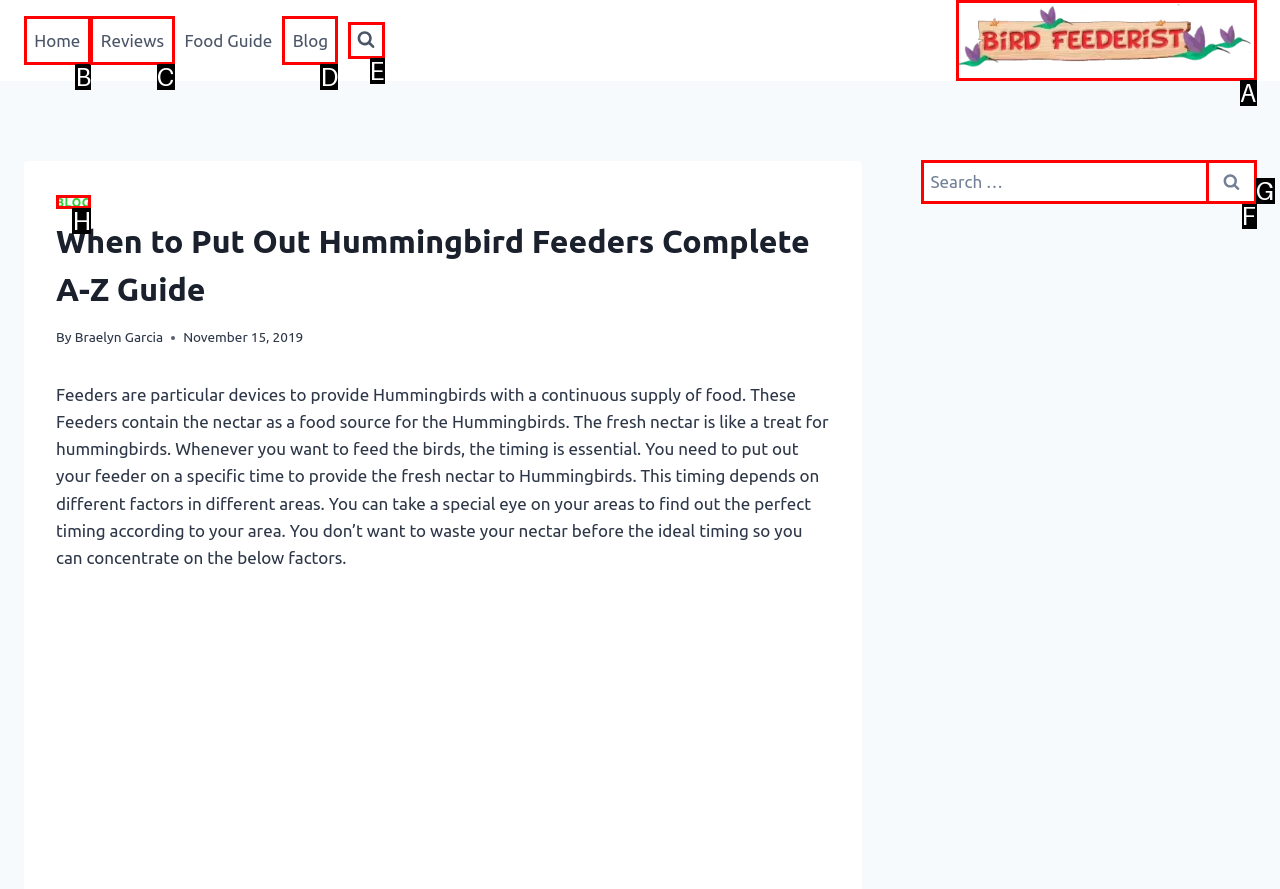What is the letter of the UI element you should click to view blog? Provide the letter directly.

D